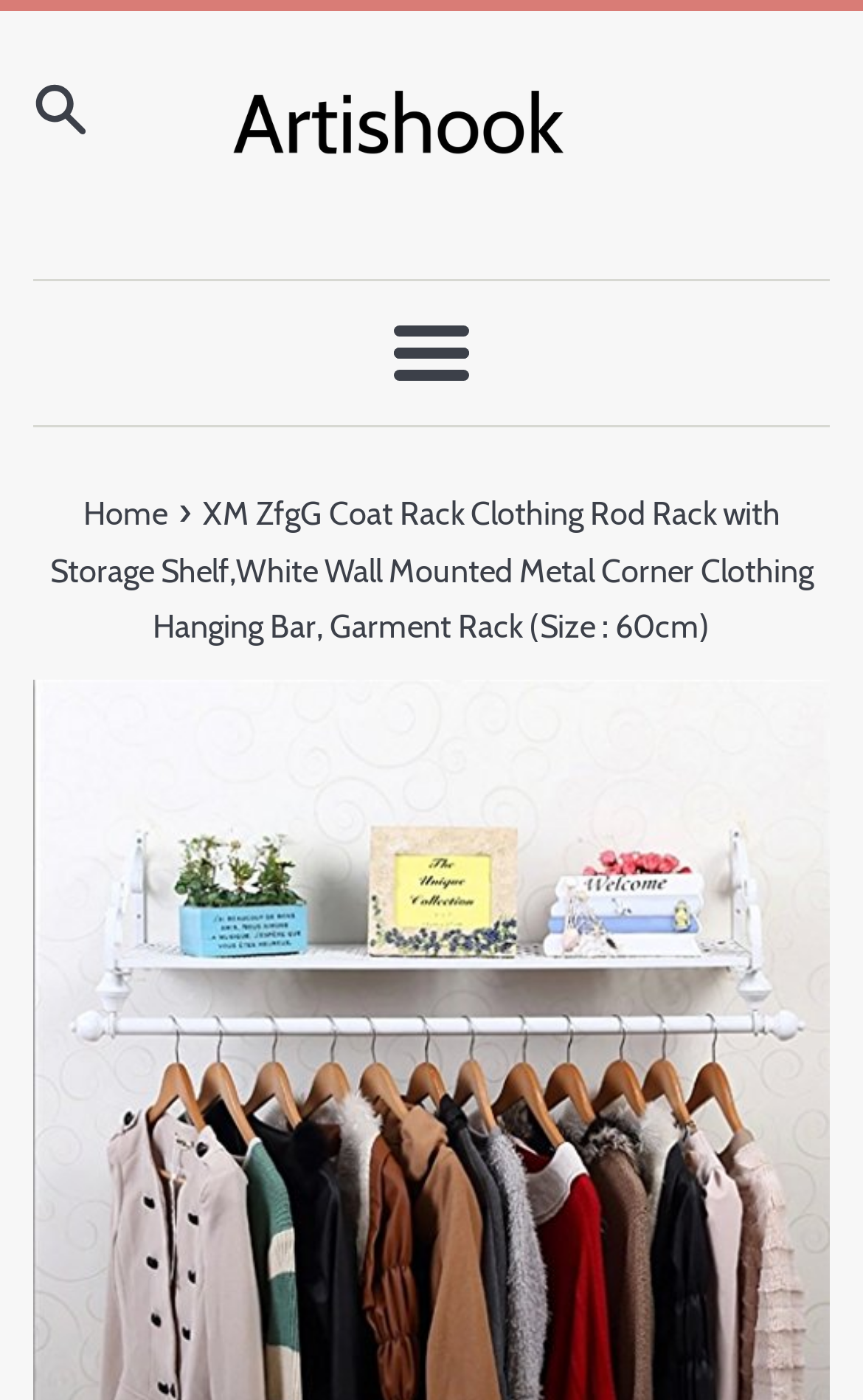Detail the webpage's structure and highlights in your description.

This webpage appears to be a product page for a coat rack. At the top, there is a link to the website's homepage, accompanied by a logo image of "Artishook" on the right side. Below this, there is a horizontal separator line that spans the width of the page. 

Underneath the separator, a "Menu" button is positioned, which has a dropdown menu. Another horizontal separator line follows, separating the top section from the main content. 

The main content area begins with a "You are here" navigation section, which indicates the current page's location within the website's hierarchy. This section contains a link to the "Home" page. 

To the right of the "You are here" section, there is a lengthy product title that describes the coat rack, including its features and dimensions. This title is the main focus of the page, suggesting that it is a key product description.